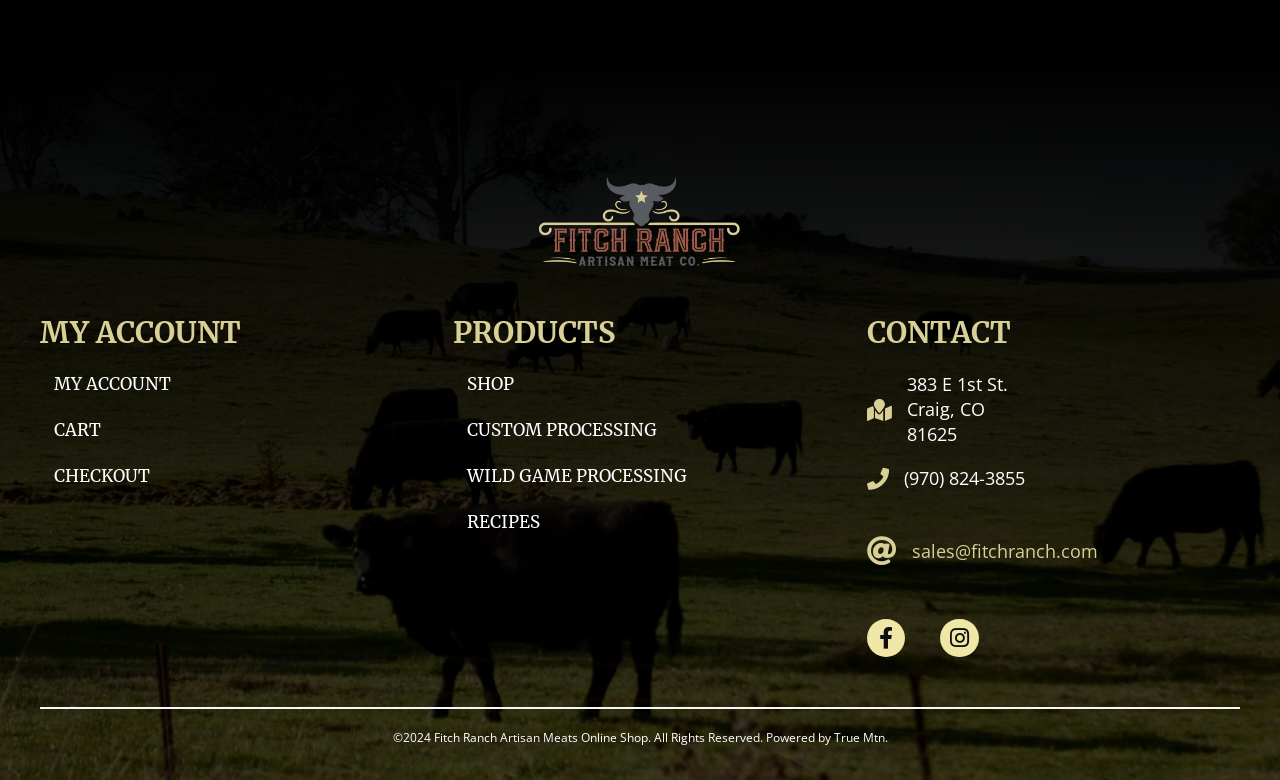Locate the bounding box coordinates of the element to click to perform the following action: 'visit True Mtn'. The coordinates should be given as four float values between 0 and 1, in the form of [left, top, right, bottom].

[0.651, 0.935, 0.691, 0.957]